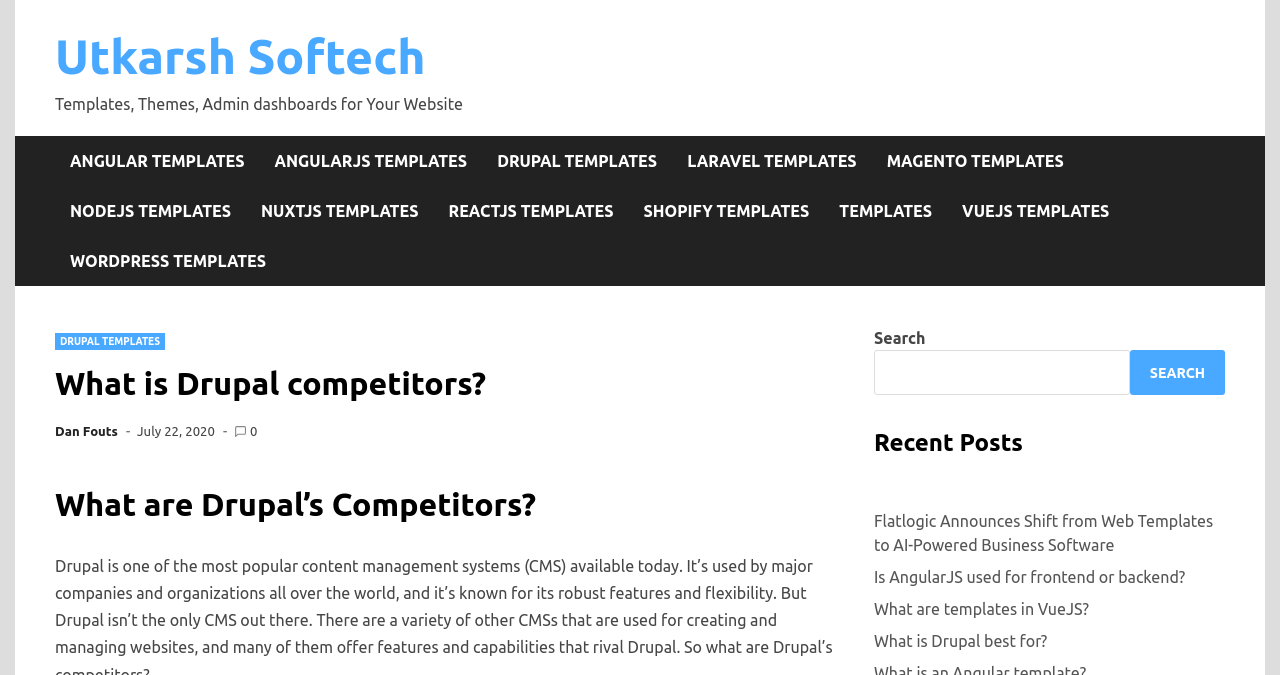Locate the bounding box coordinates of the element I should click to achieve the following instruction: "Visit Angular Templates page".

[0.043, 0.201, 0.203, 0.276]